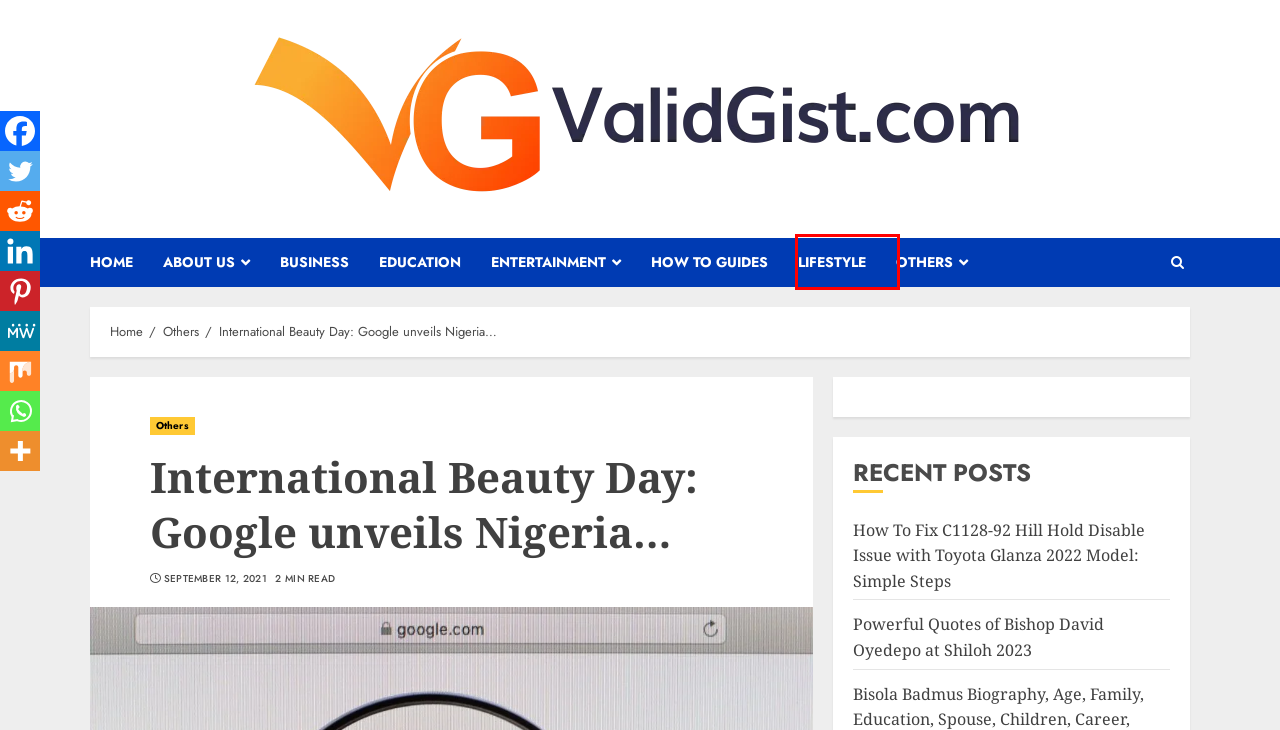You see a screenshot of a webpage with a red bounding box surrounding an element. Pick the webpage description that most accurately represents the new webpage after interacting with the element in the red bounding box. The options are:
A. How To Guides - Valid Gist
B. Entertainment - Valid Gist
C. Powerful Quotes Of Bishop David Oyedepo At Shiloh 2023 - Valid Gist
D. LifeStyle - Valid Gist
E. About Us - Valid Gist
F. Business - Valid Gist
G. How To Fix C1128-92 Hill Hold Disable Issue With Toyota Glanza 2022 Model: Simple Steps - Valid Gist
H. Others - Valid Gist

D